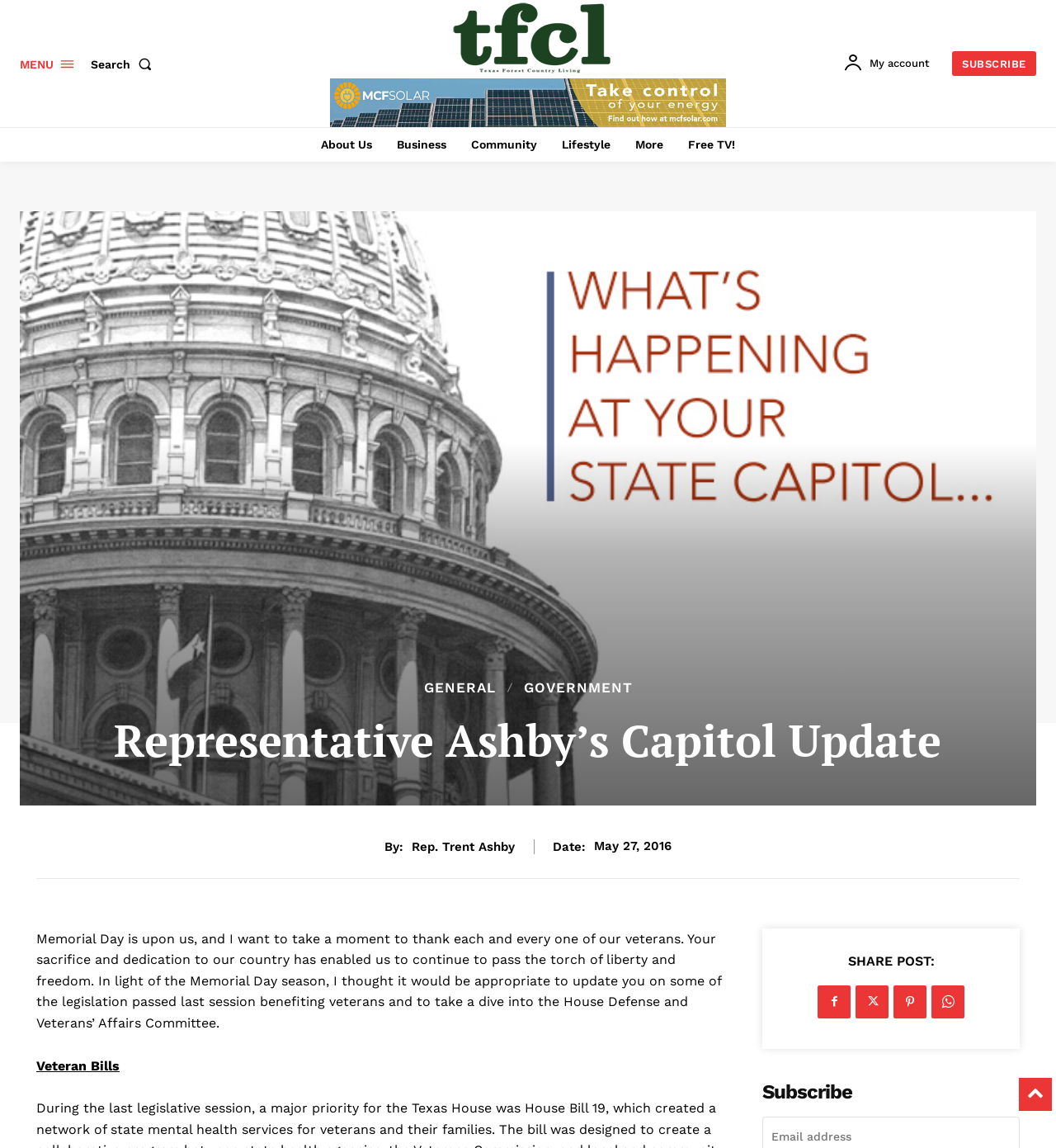How many navigation menu items are there?
Based on the image, answer the question in a detailed manner.

I counted the number of links in the navigation menu, which are seven, including 'About Us', 'Business', 'Community', 'Lifestyle', 'More', 'Free TV!', and 'GENERAL'.